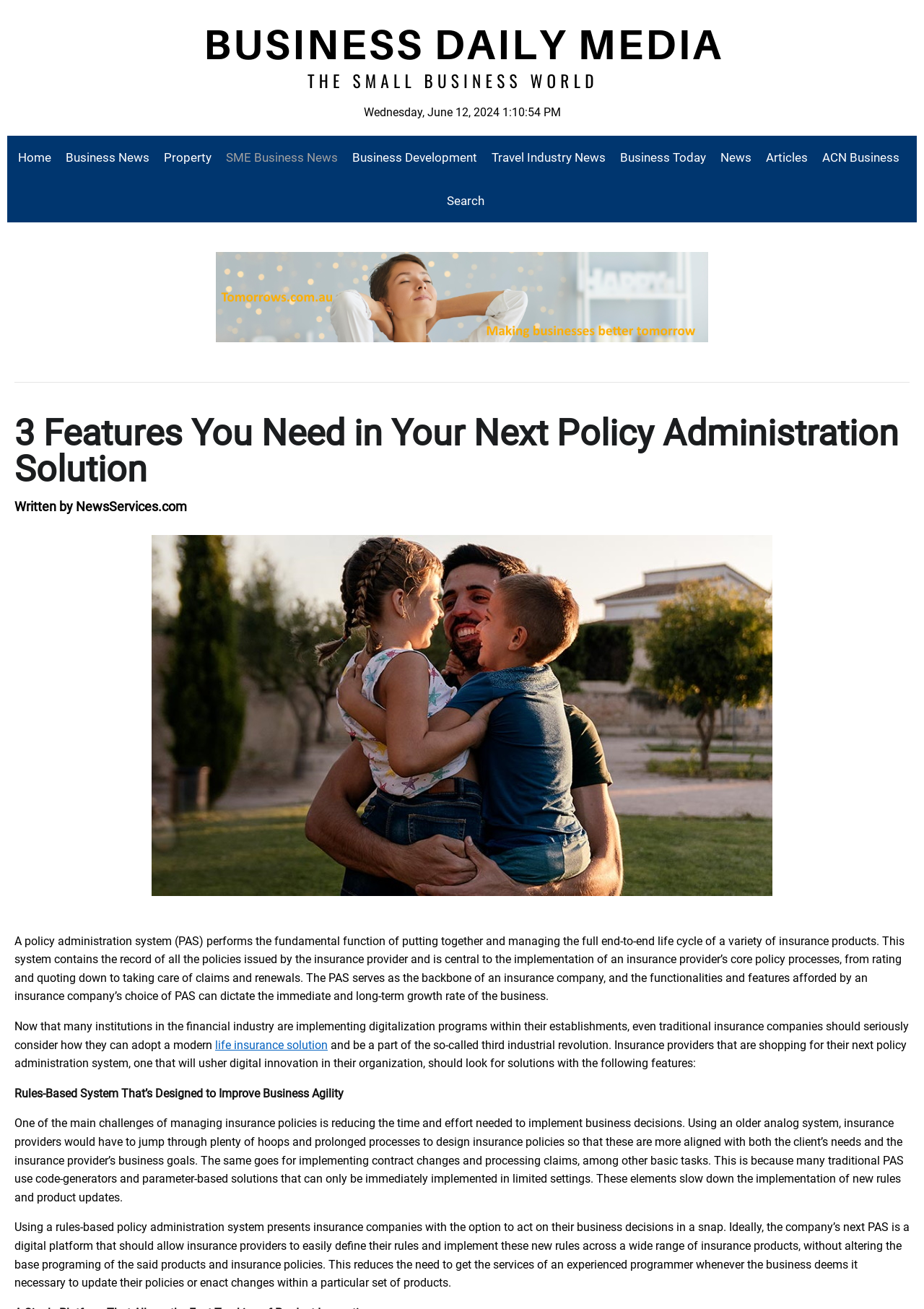Determine the main headline from the webpage and extract its text.

3 Features You Need in Your Next Policy Administration Solution